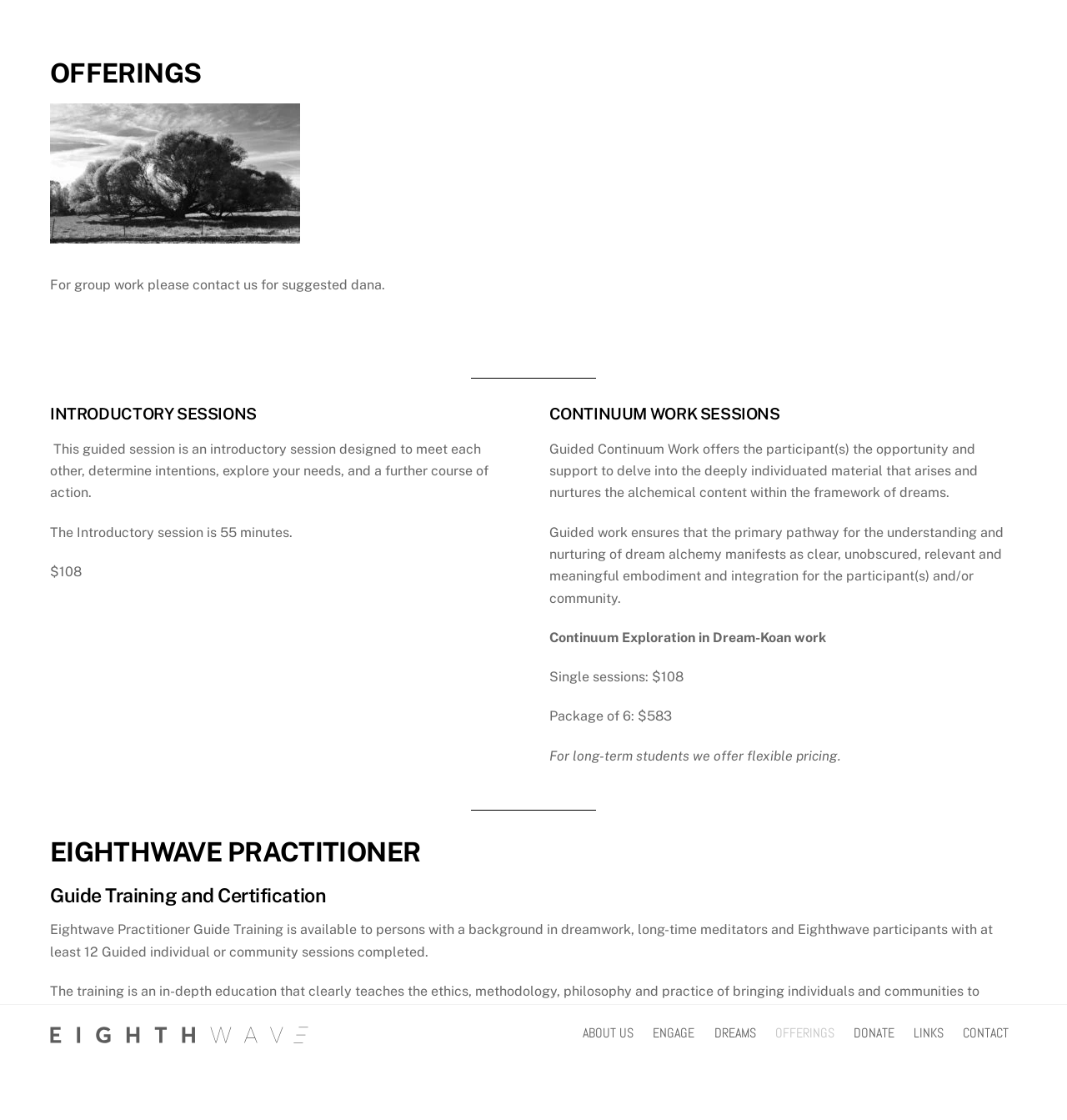Identify the bounding box for the element characterized by the following description: "Bharat Petroleum Corporation Limited (BPCL)".

None